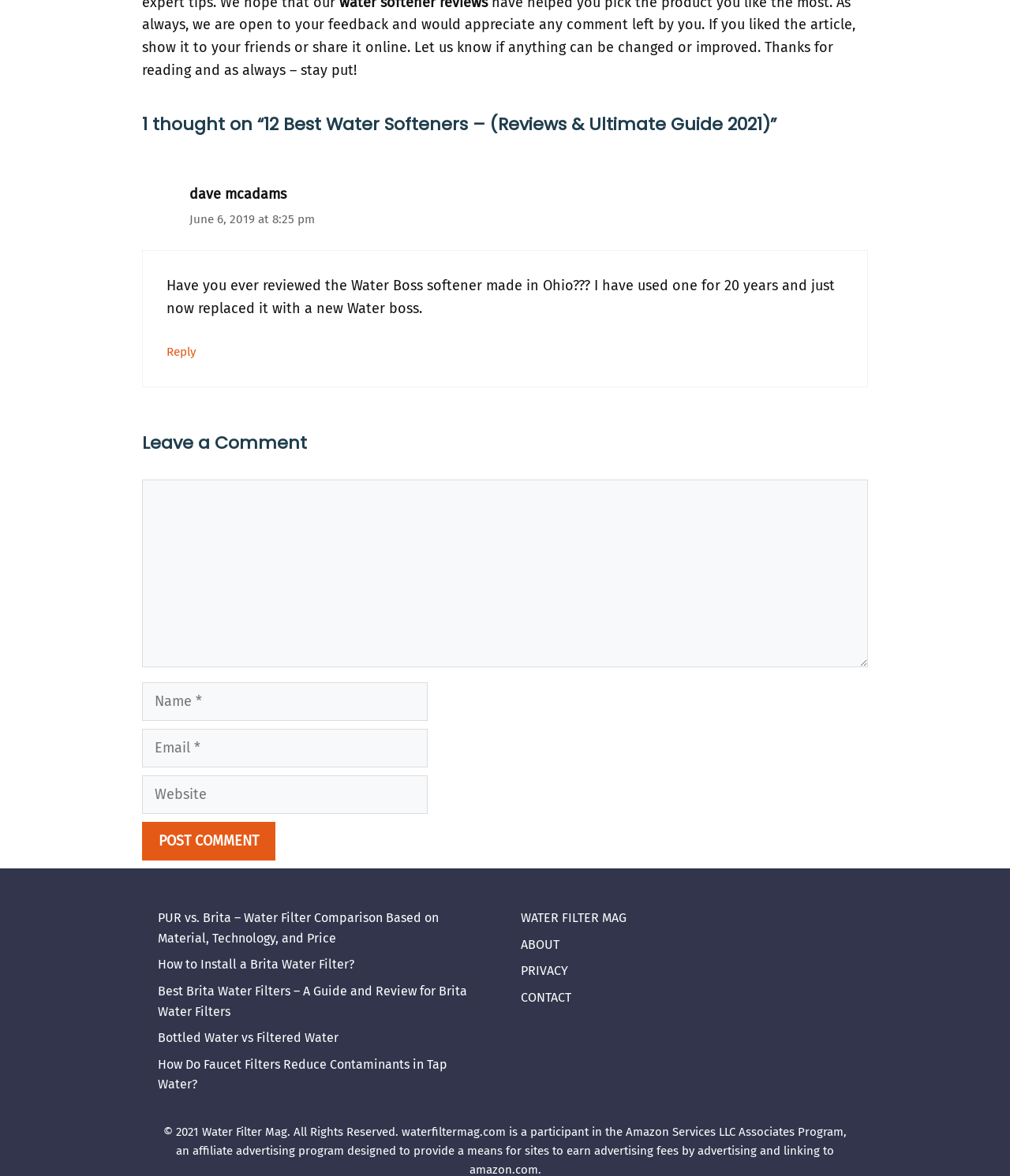What is the topic of the article? Refer to the image and provide a one-word or short phrase answer.

Water Softeners